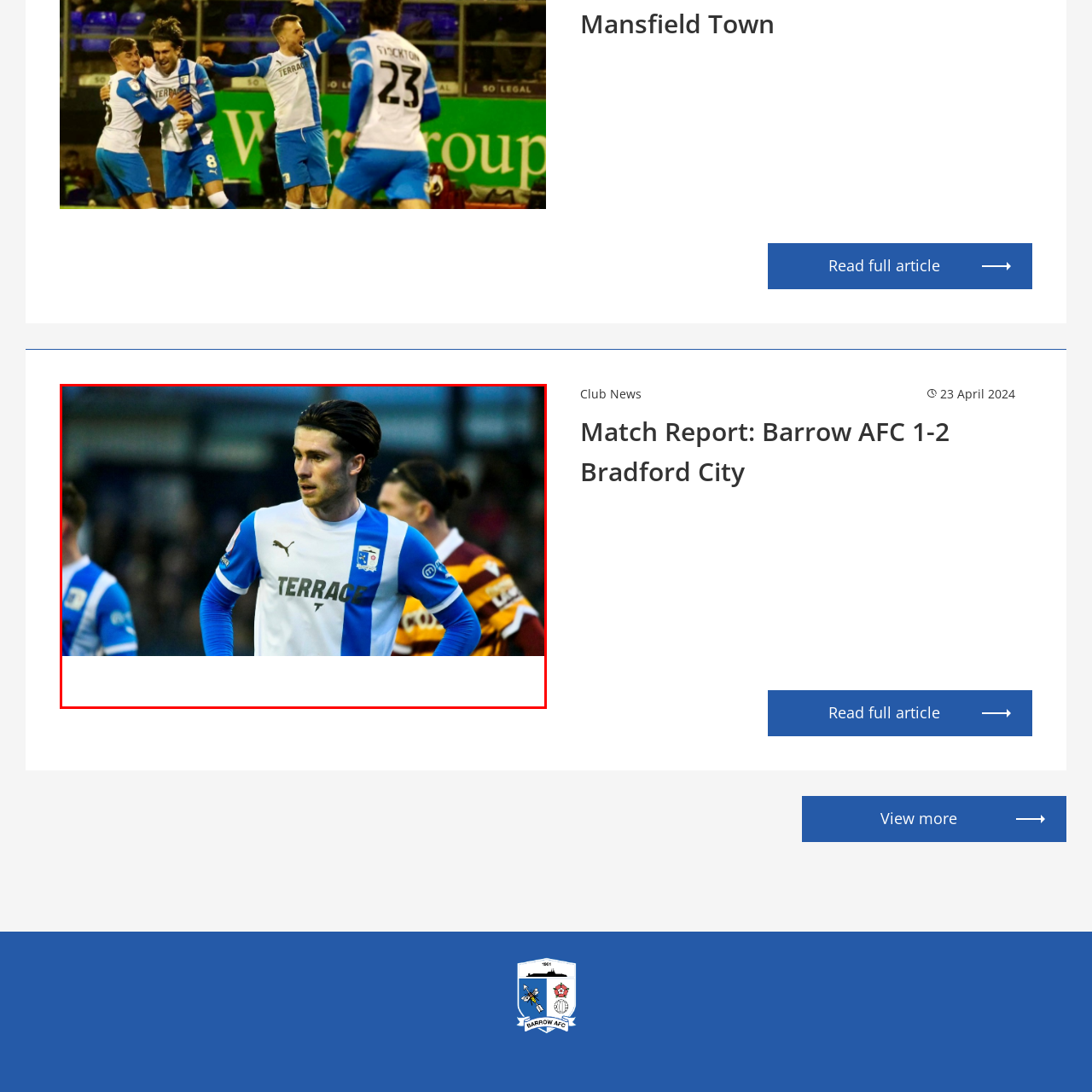Provide a comprehensive description of the image highlighted within the red bounding box.

In this captivating match scene, a player from Barrow AFC is prominently featured, wearing his team's striking white and blue kit with the word "TERRACE" emblazoned across the chest. His focused expression suggests a moment of contemplation during the game, likely reflecting on the unfolding play. The background hints at the excitement of a heated match, with blurred figures of teammates and opponents, adding to the atmosphere of competition. The photograph effectively captures the intensity of the match, particularly in the context of the recent game where Barrow faced Bradford City, resulting in a close scoreline of 1-2. This image is part of the overall match report that highlights key moments from the encounter.